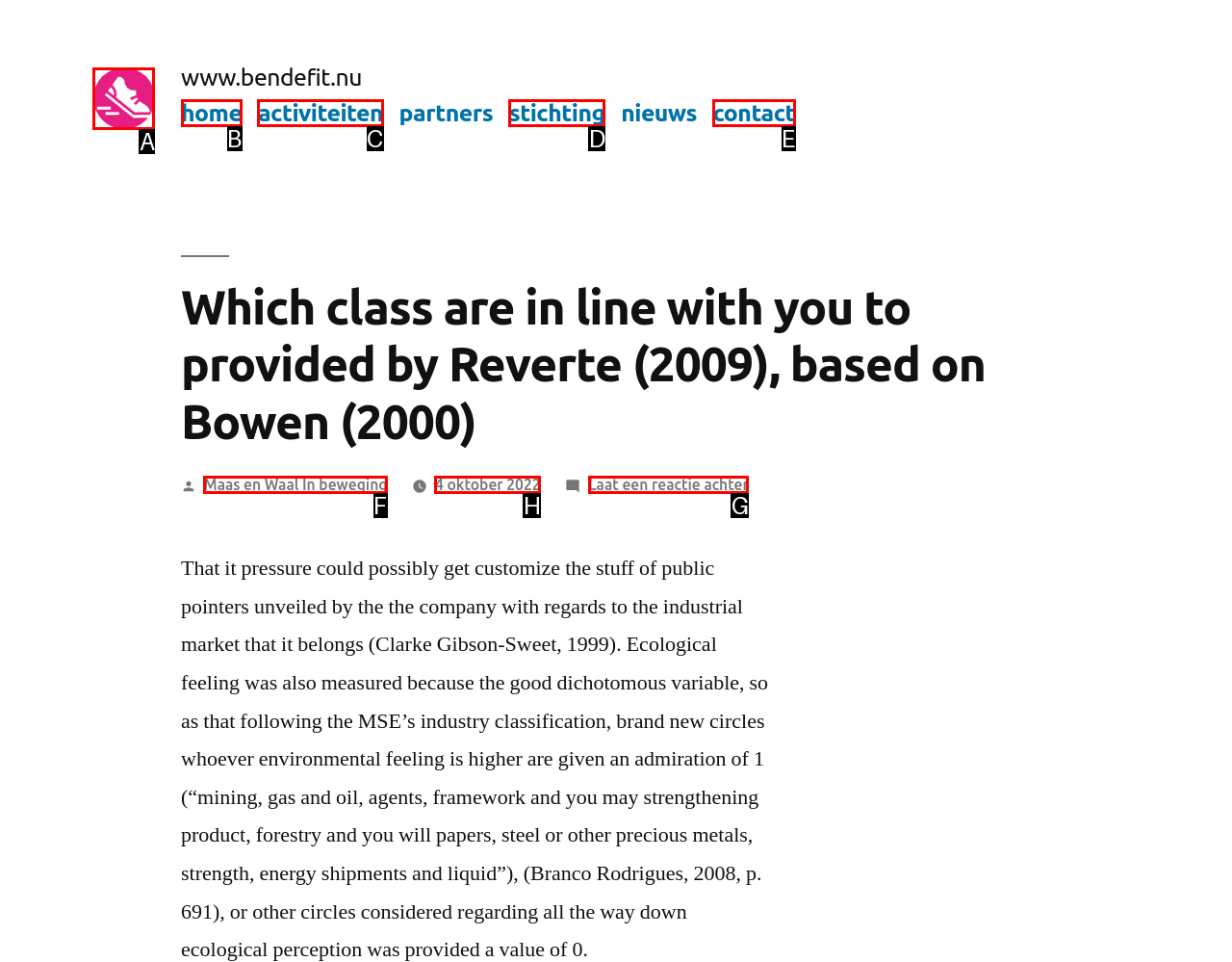Identify the correct option to click in order to complete this task: check the date
Answer with the letter of the chosen option directly.

H